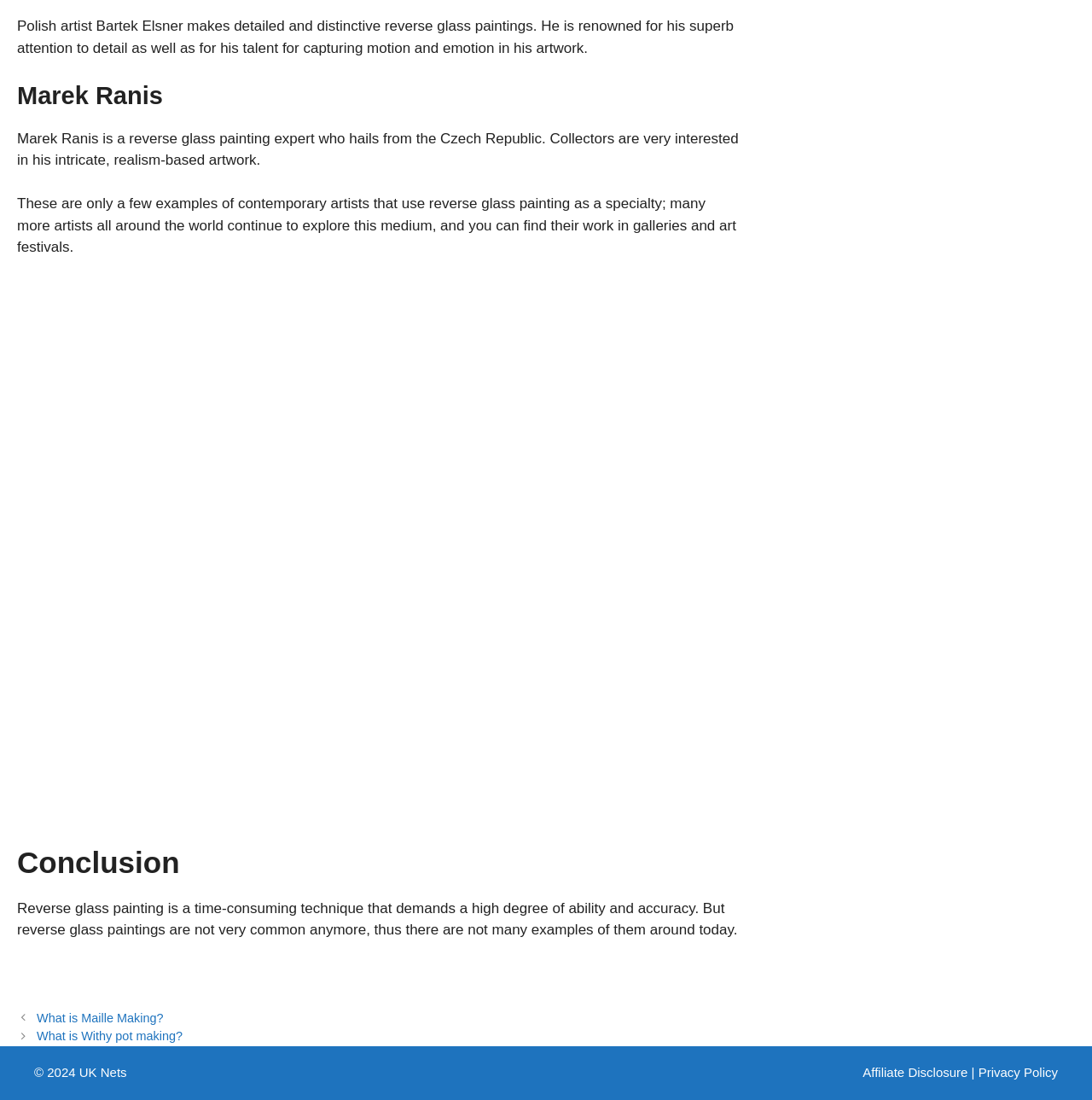Using the image as a reference, answer the following question in as much detail as possible:
What is the name of the Polish artist mentioned?

The webpage mentions a Polish artist named Bartek Elsner, who is renowned for his attention to detail and talent for capturing motion and emotion in his artwork.